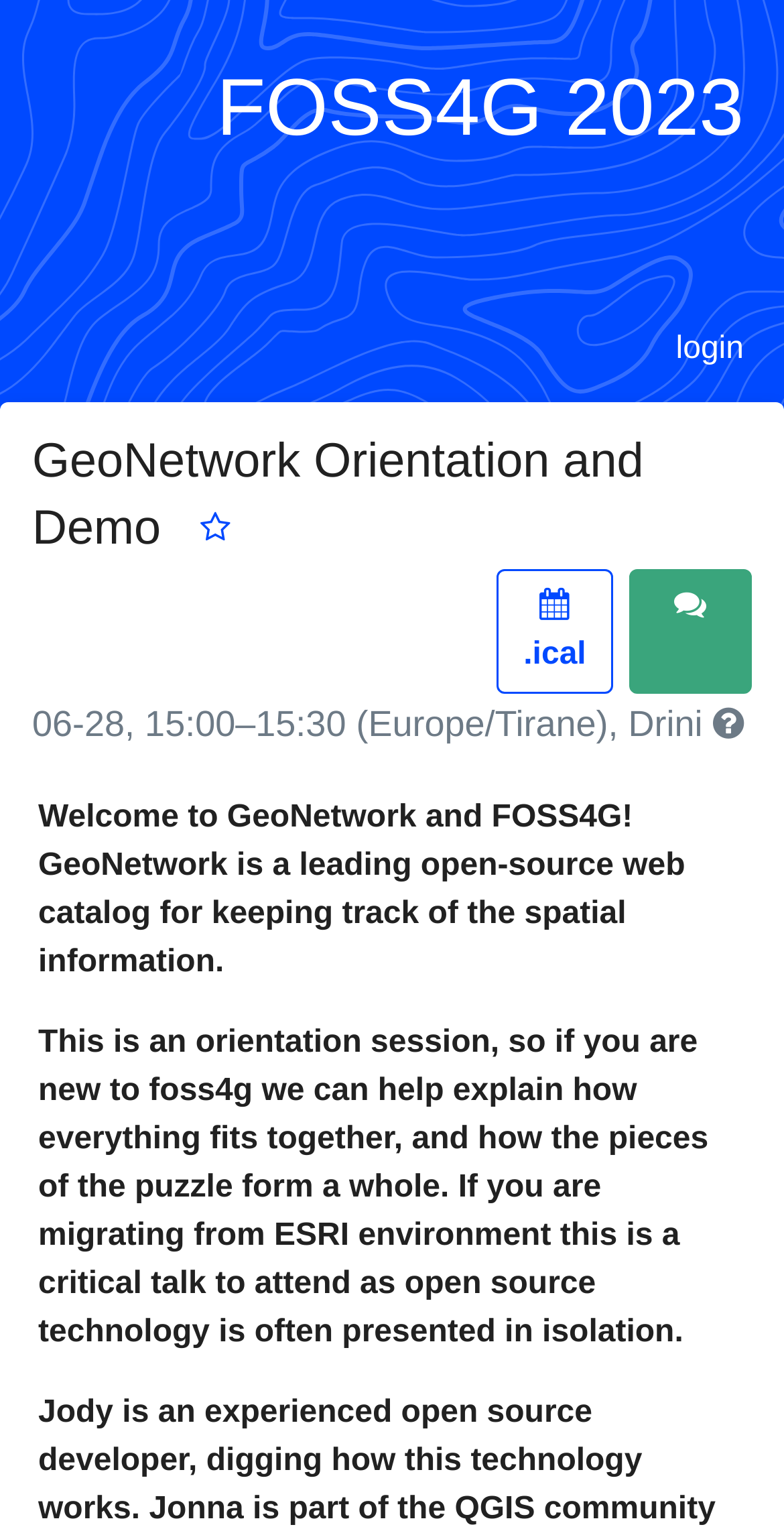What is the name of the event?
From the screenshot, supply a one-word or short-phrase answer.

FOSS4G 2023